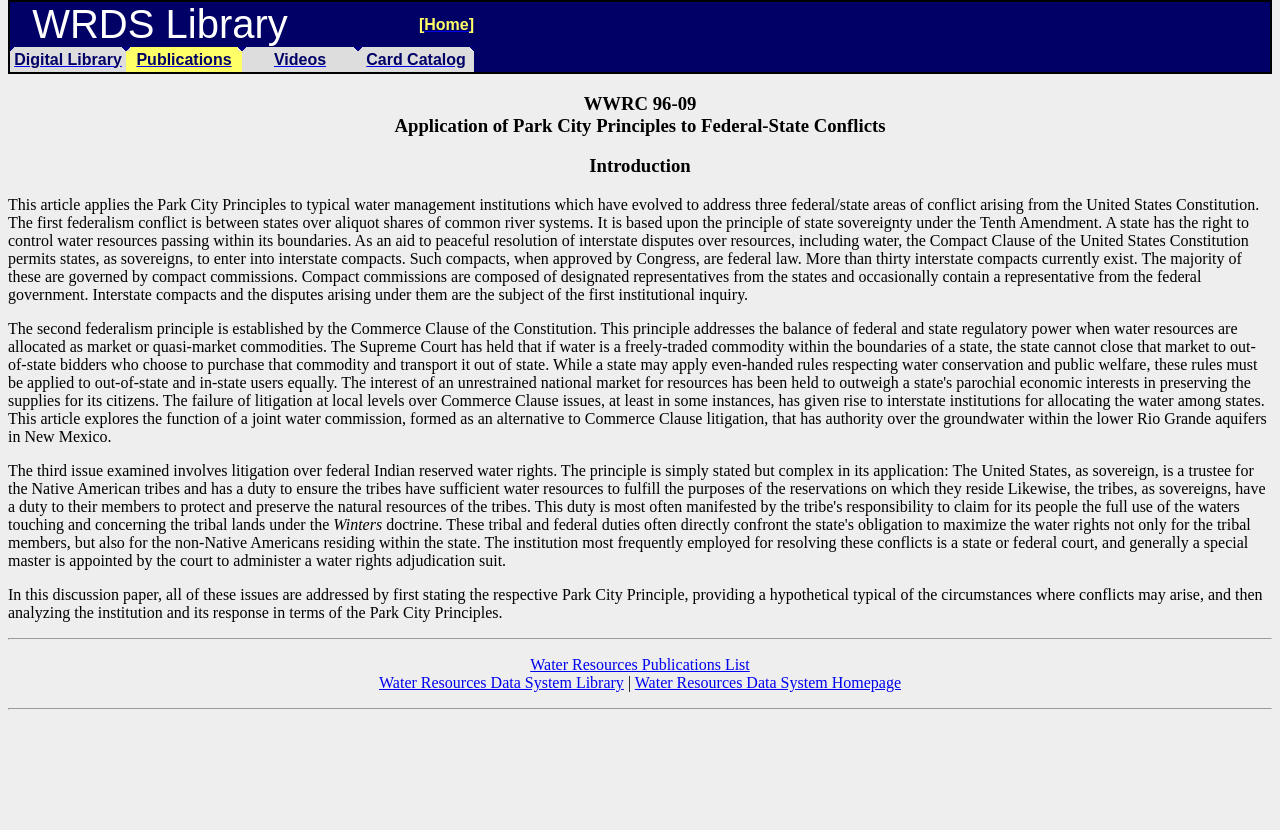Show the bounding box coordinates for the HTML element described as: "Water Resources Data System Library".

[0.296, 0.812, 0.487, 0.833]